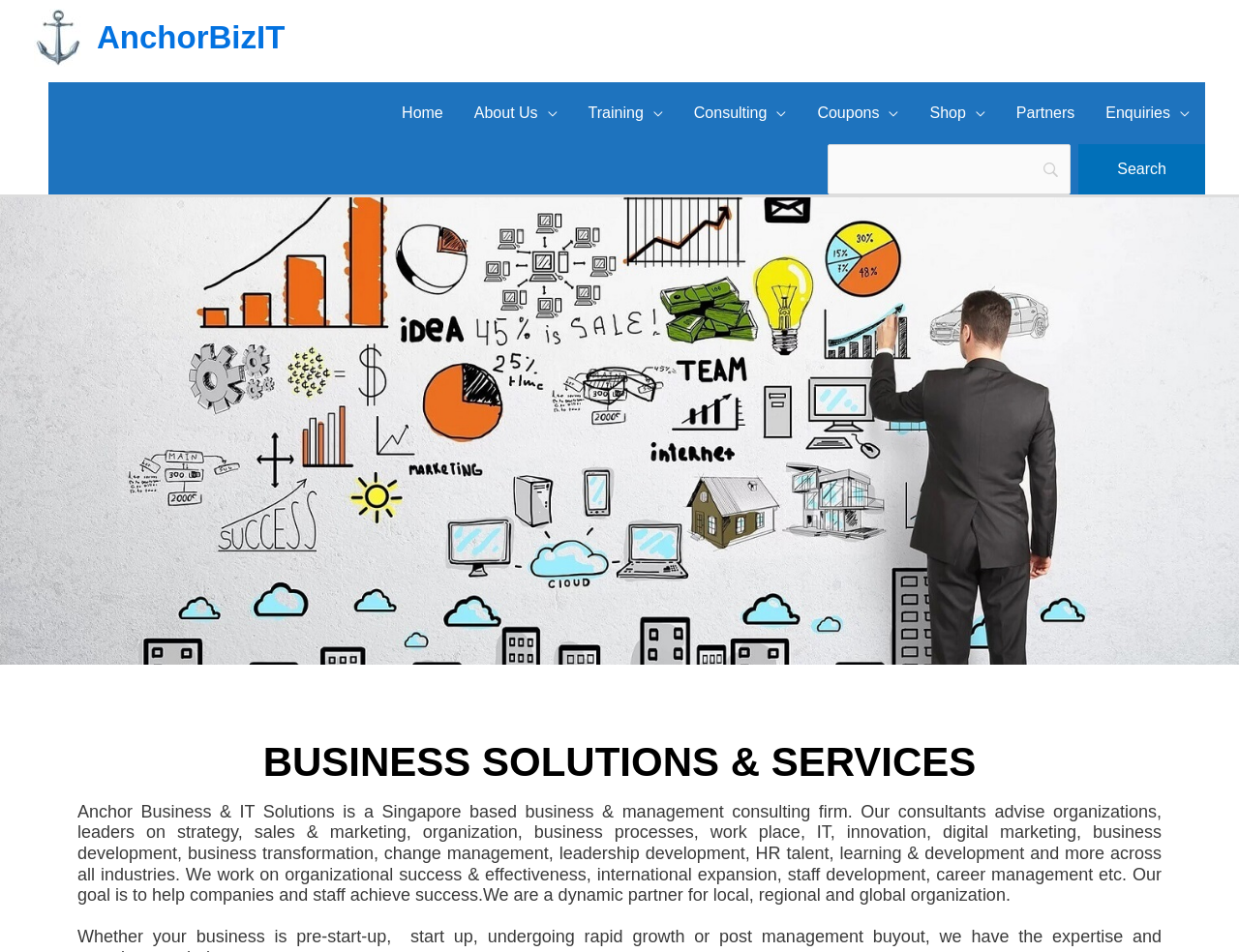Pinpoint the bounding box coordinates of the element you need to click to execute the following instruction: "Explore business solutions and services". The bounding box should be represented by four float numbers between 0 and 1, in the format [left, top, right, bottom].

[0.062, 0.779, 0.938, 0.822]